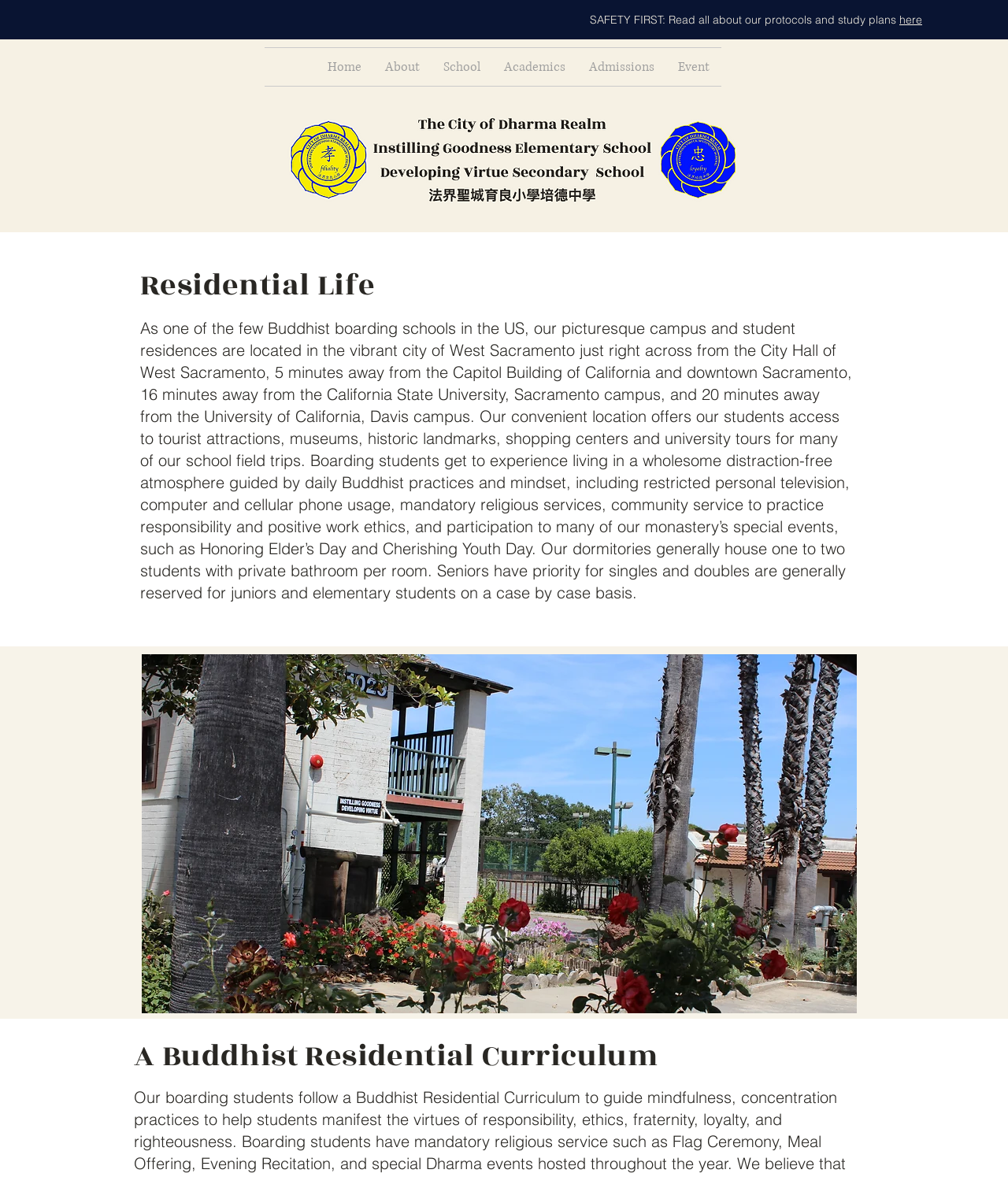Locate the bounding box coordinates of the clickable region to complete the following instruction: "Read about residential life."

[0.139, 0.224, 0.377, 0.262]